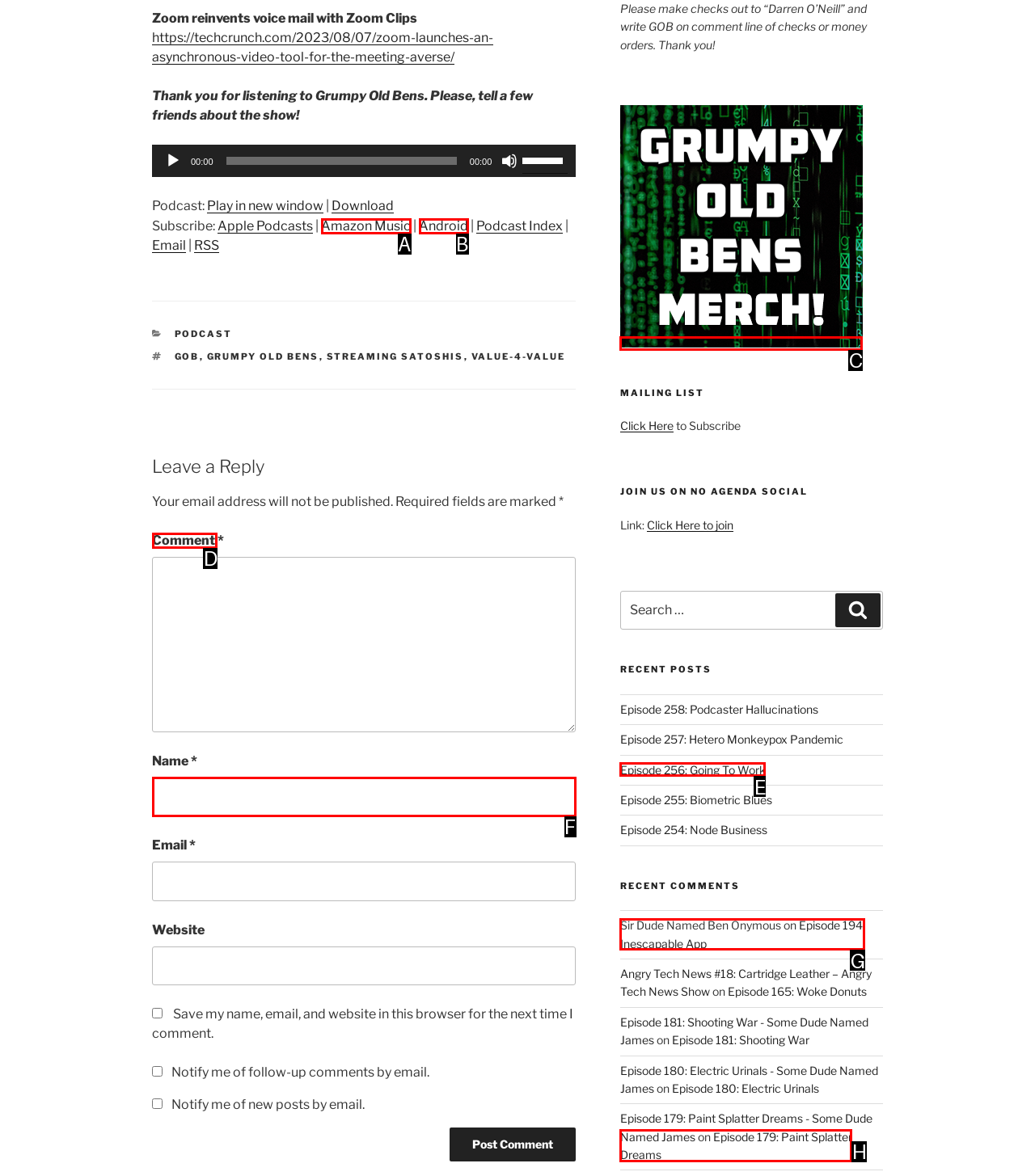For the task "Log in", which option's letter should you click? Answer with the letter only.

None